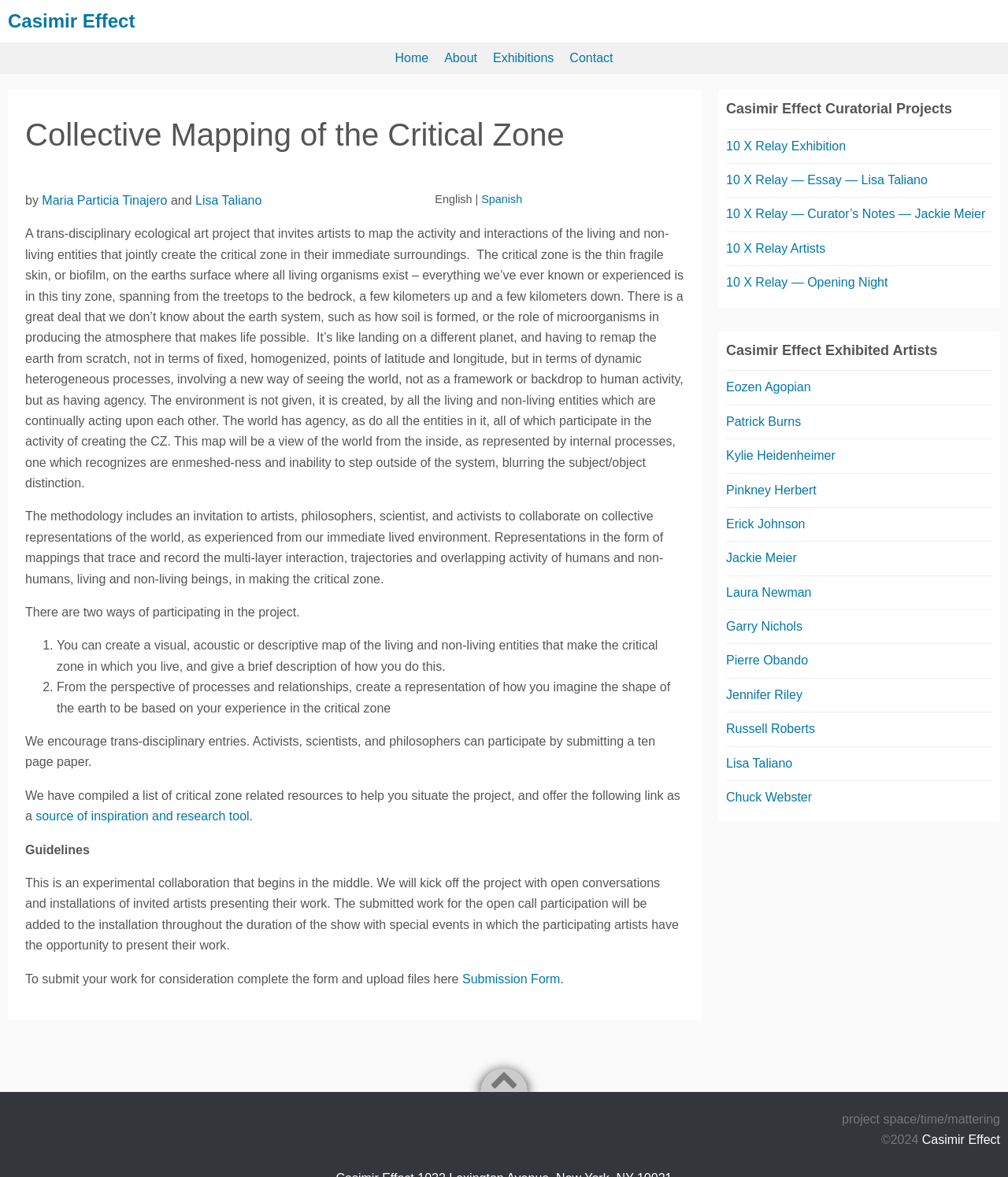Provide the bounding box coordinates of the section that needs to be clicked to accomplish the following instruction: "View the profile of exhibited artist Eozen Agopian."

[0.72, 0.323, 0.804, 0.335]